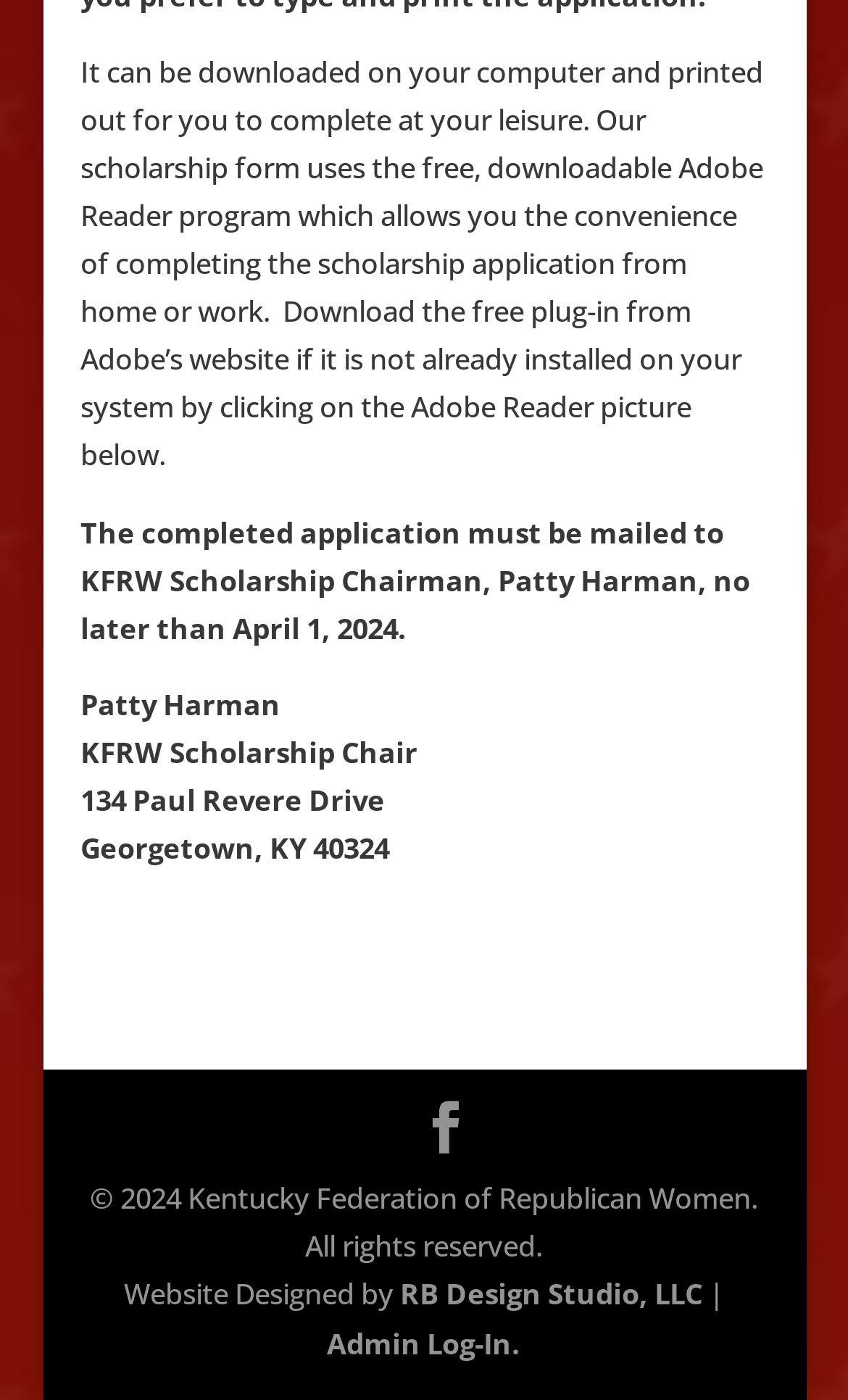What is the address to mail the completed application?
Based on the image, please offer an in-depth response to the question.

The address to mail the completed application can be found in the text '134 Paul Revere Drive' and 'Georgetown, KY 40324' which are provided as the mailing address for the KFRW Scholarship Chairman, Patty Harman.